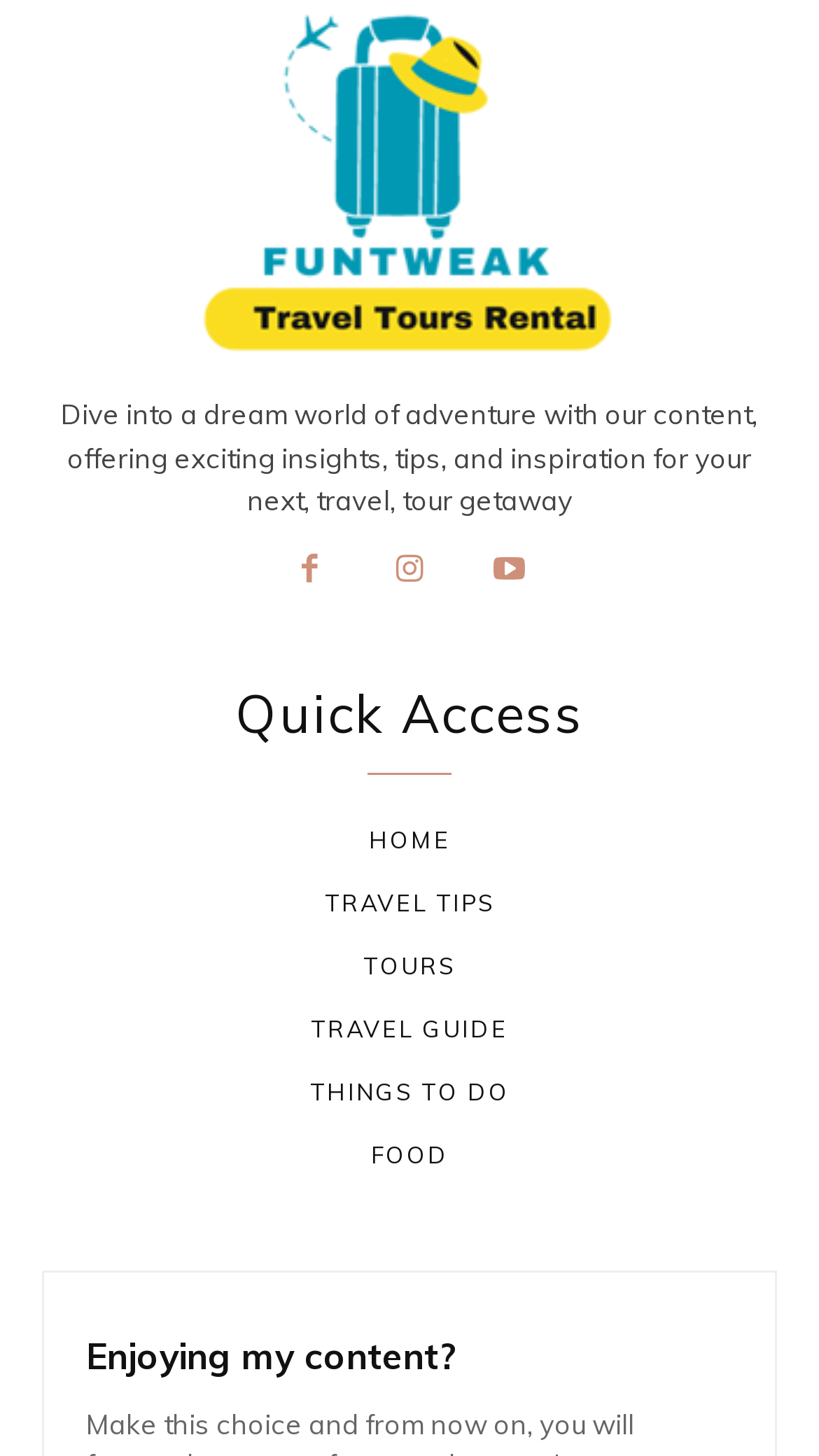What are the social media links for?
Answer with a single word or short phrase according to what you see in the image.

Sharing content